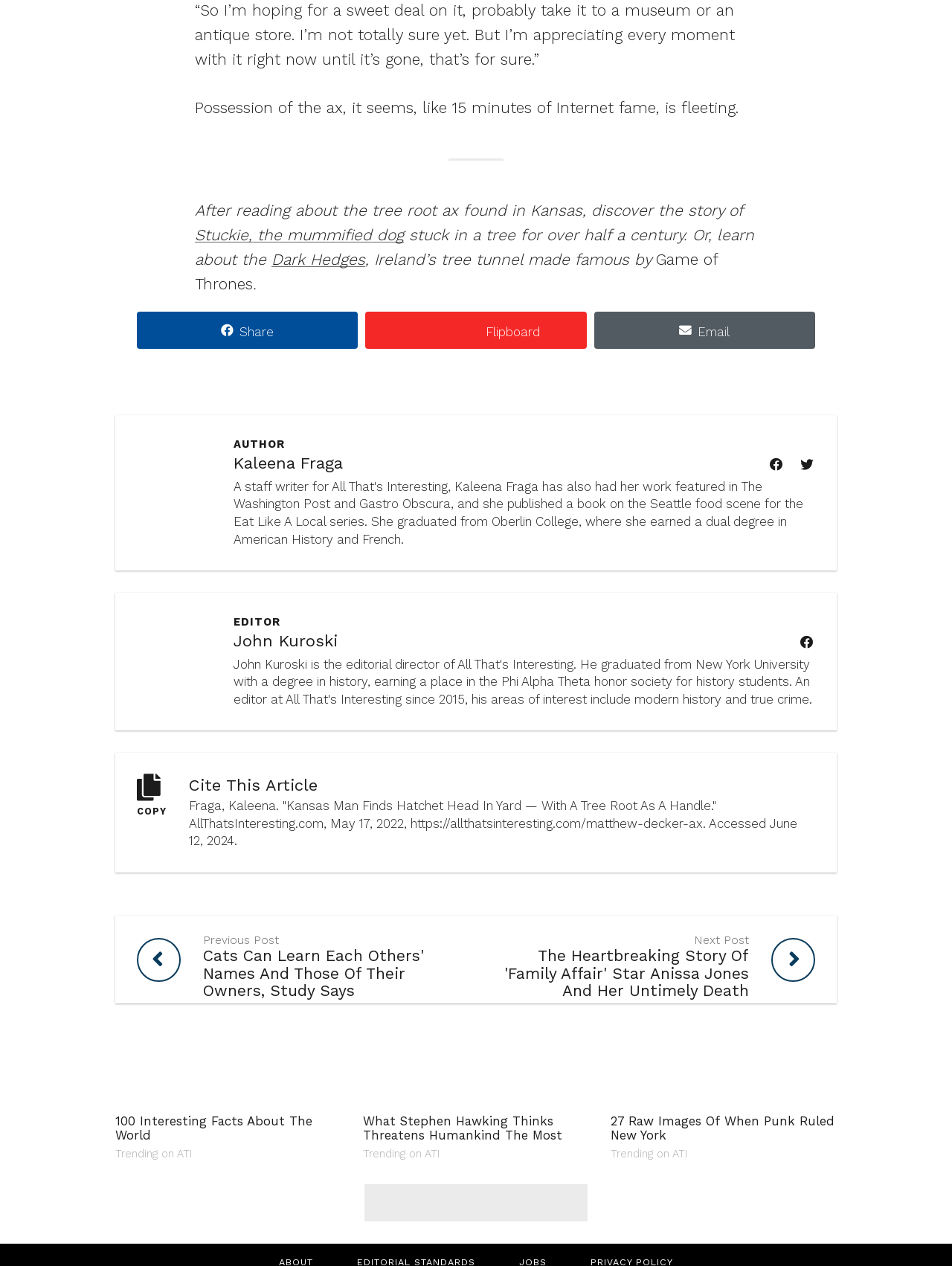Extract the bounding box coordinates of the UI element described: "Email". Provide the coordinates in the format [left, top, right, bottom] with values ranging from 0 to 1.

[0.624, 0.246, 0.856, 0.276]